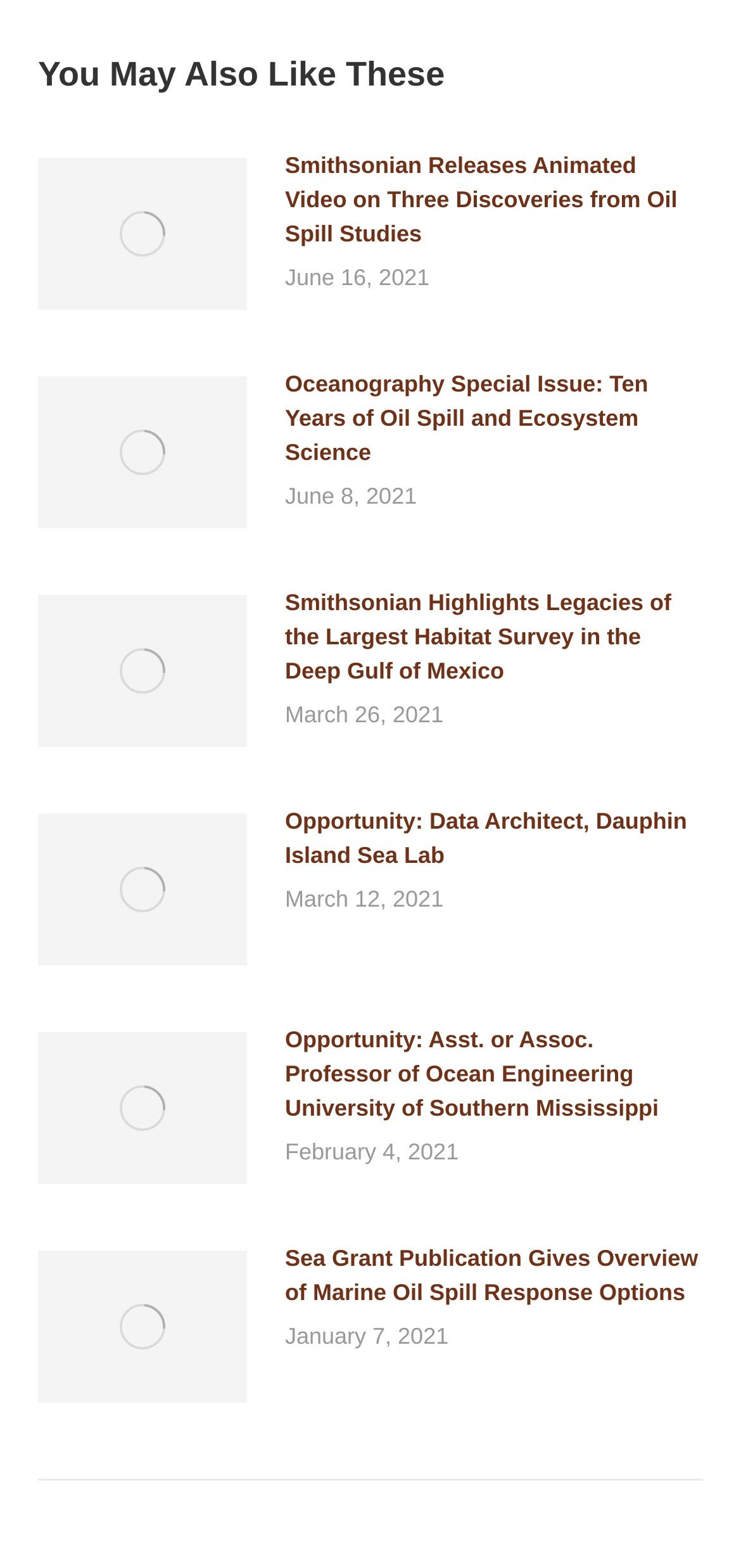Provide a brief response to the question below using one word or phrase:
How many articles are listed?

5